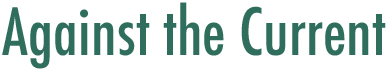Look at the image and answer the question in detail:
What is the theme hinted at by the title 'Against the Current'?

The design of the title 'Against the Current' likely reflects themes of resistance and resilience, hinting at a narrative that may challenge conventional paths or expectations.